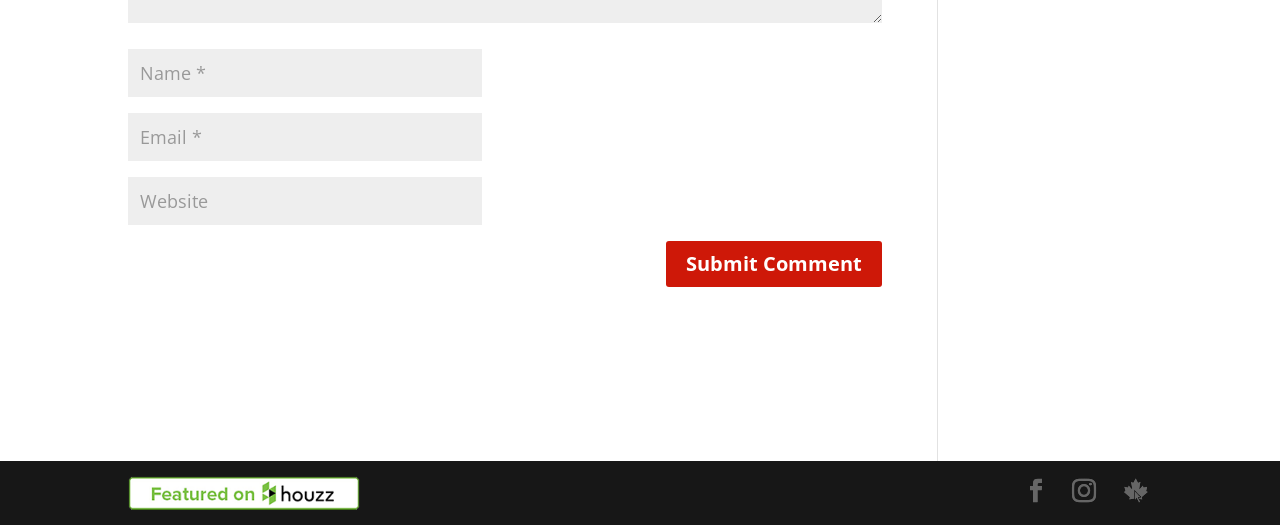Give a one-word or one-phrase response to the question:
What is the purpose of the first textbox?

Enter name